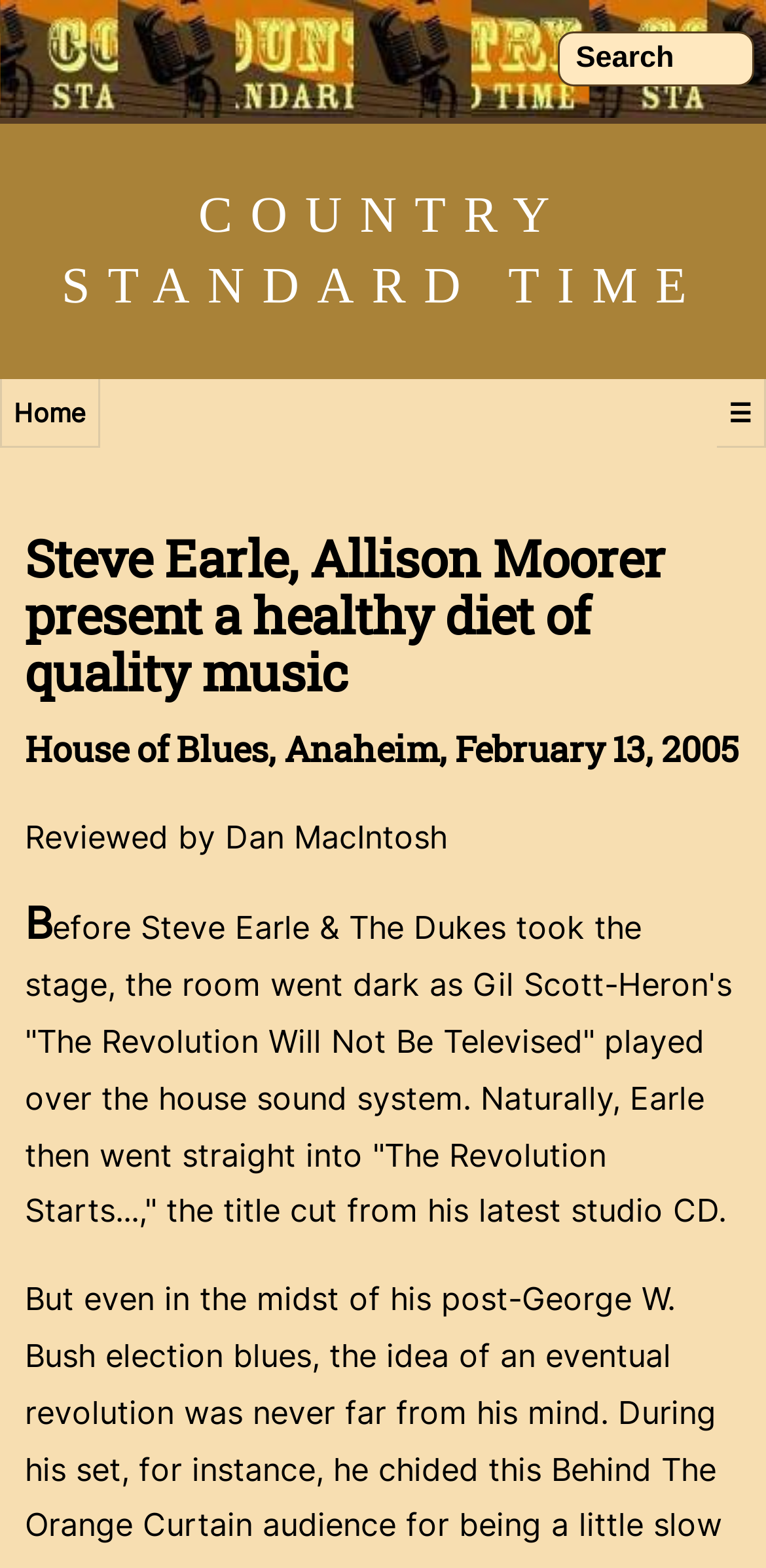What is the name of the venue where the concert took place?
Refer to the screenshot and respond with a concise word or phrase.

House of Blues, Anaheim